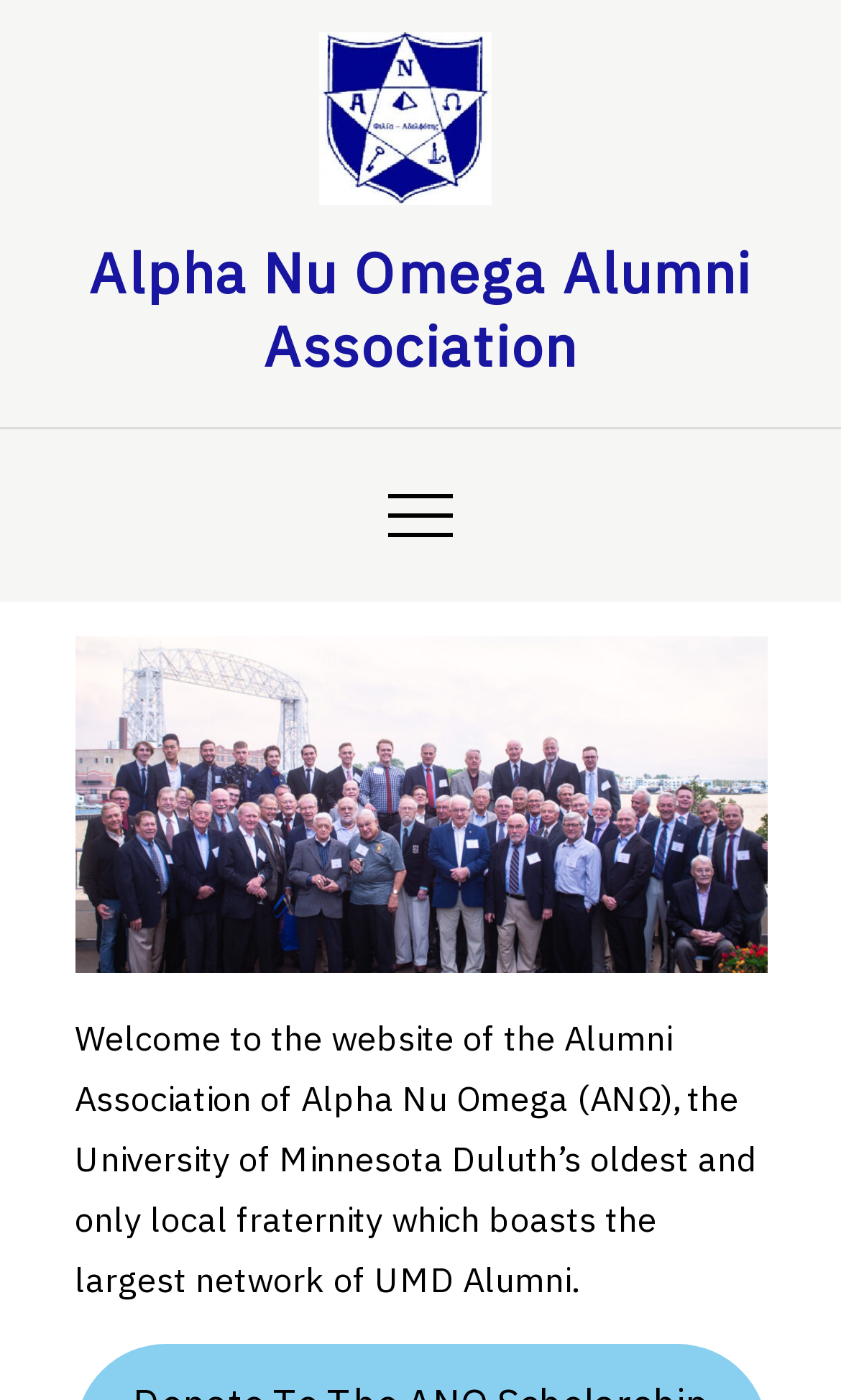What is the name of the fraternity?
Look at the image and construct a detailed response to the question.

I found the answer by looking at the heading element 'Alpha Nu Omega Alumni Association' and the link 'Alpha Nu Omega Alumni Association' which suggests that the fraternity name is Alpha Nu Omega.